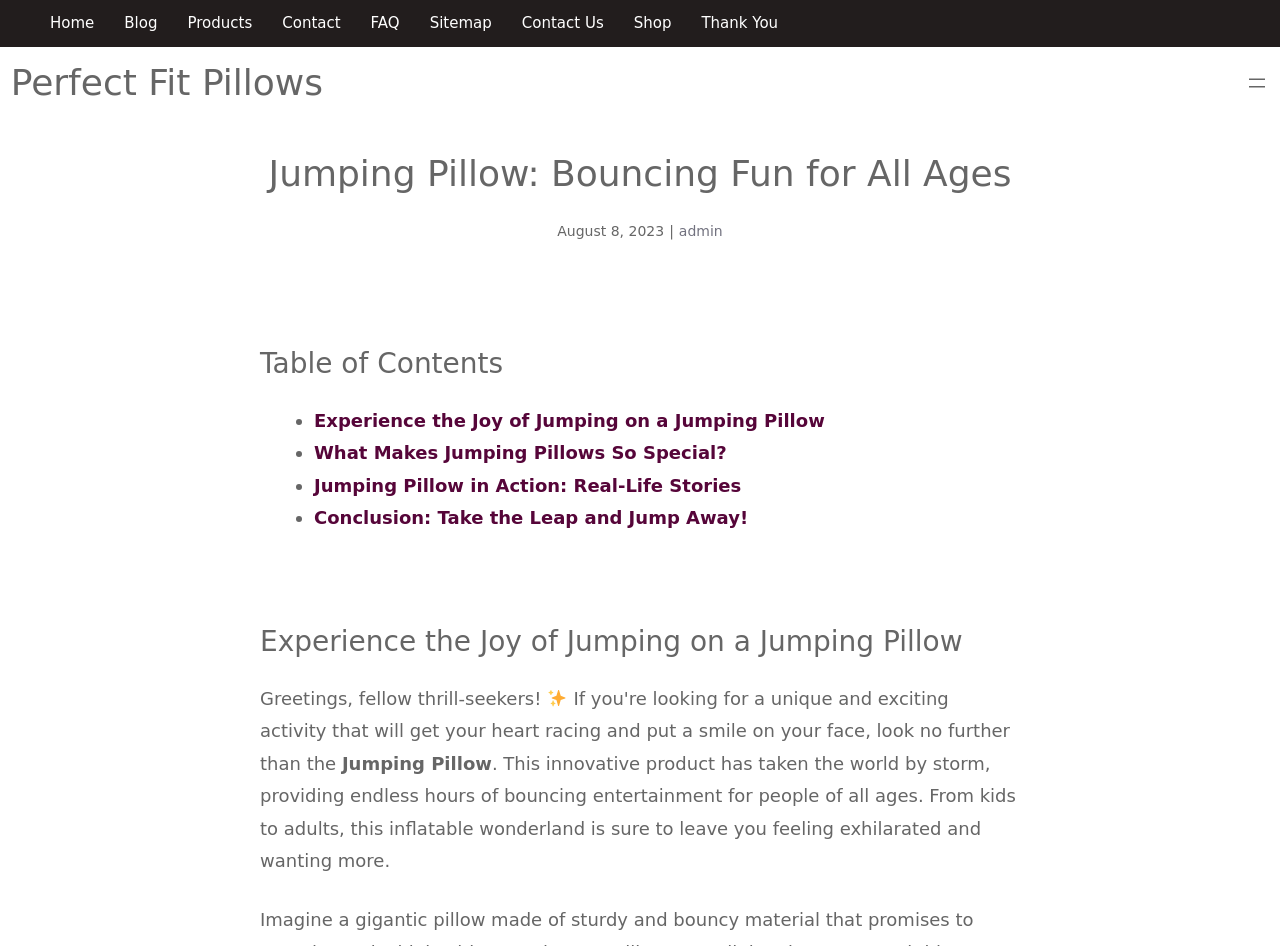How many navigation links are there?
Could you answer the question with a detailed and thorough explanation?

I counted the number of link elements within the navigation element, which are 'Home', 'Blog', 'Products', 'Contact', 'FAQ', 'Sitemap', 'Contact Us', and 'Shop'.